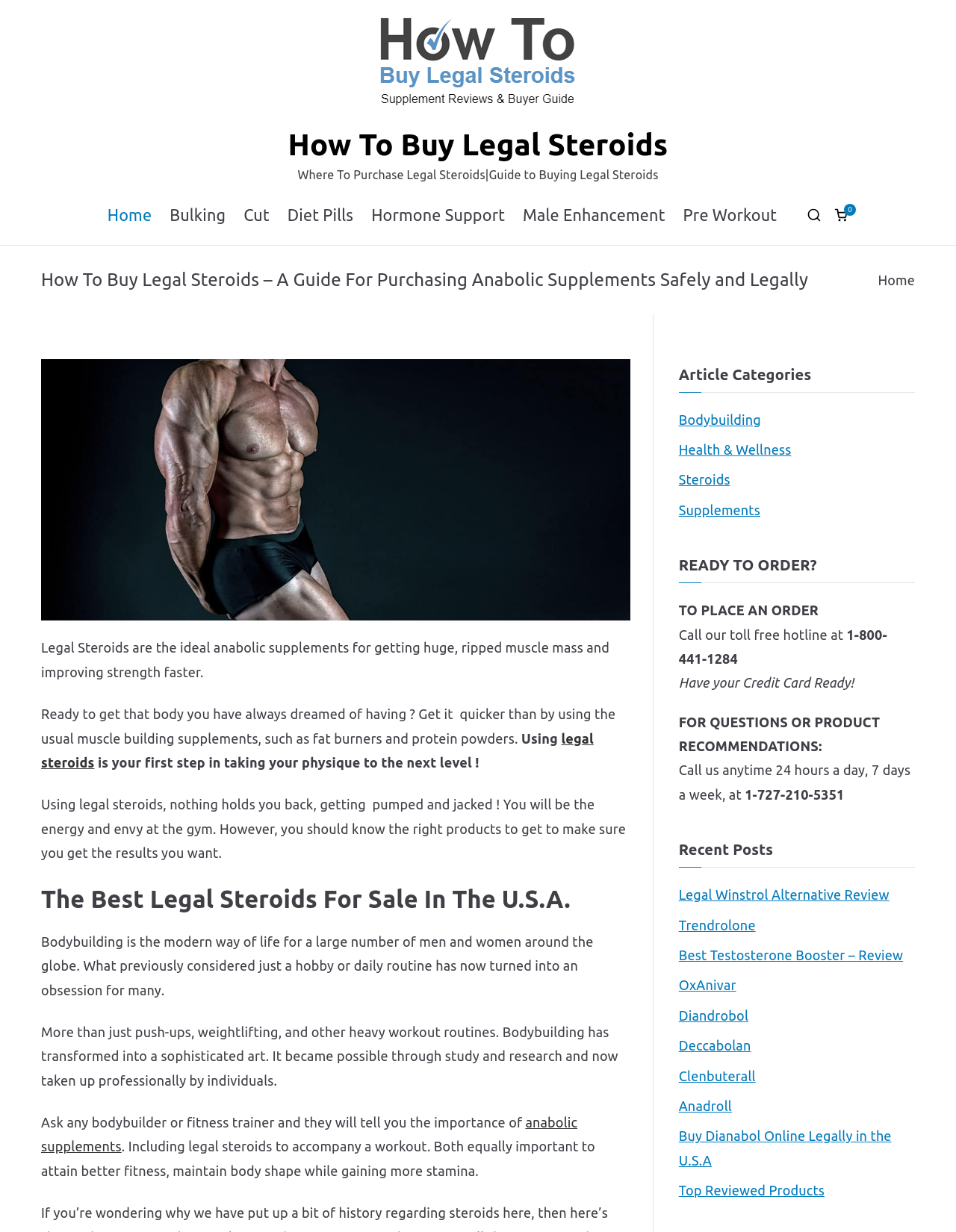What is the principal heading displayed on the webpage?

How To Buy Legal Steroids – A Guide For Purchasing Anabolic Supplements Safely and Legally